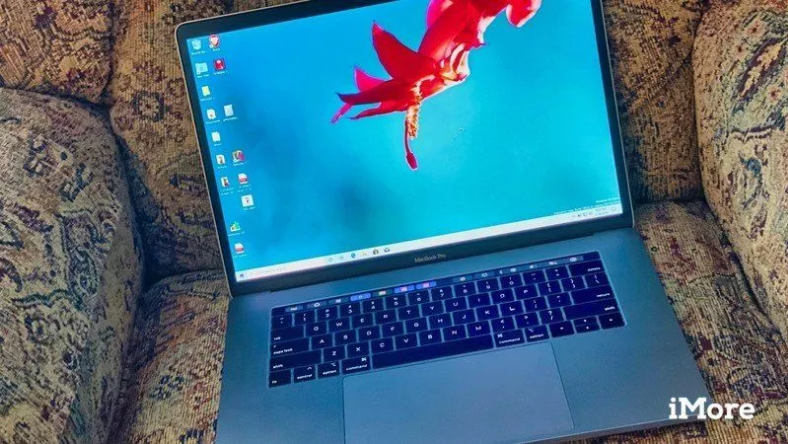Is the laptop's keyboard backlit?
Based on the image, please offer an in-depth response to the question.

The caption states that the keyboard is equipped with backlit keys, indicating that the device is ready for use, which implies that the keyboard is indeed backlit.